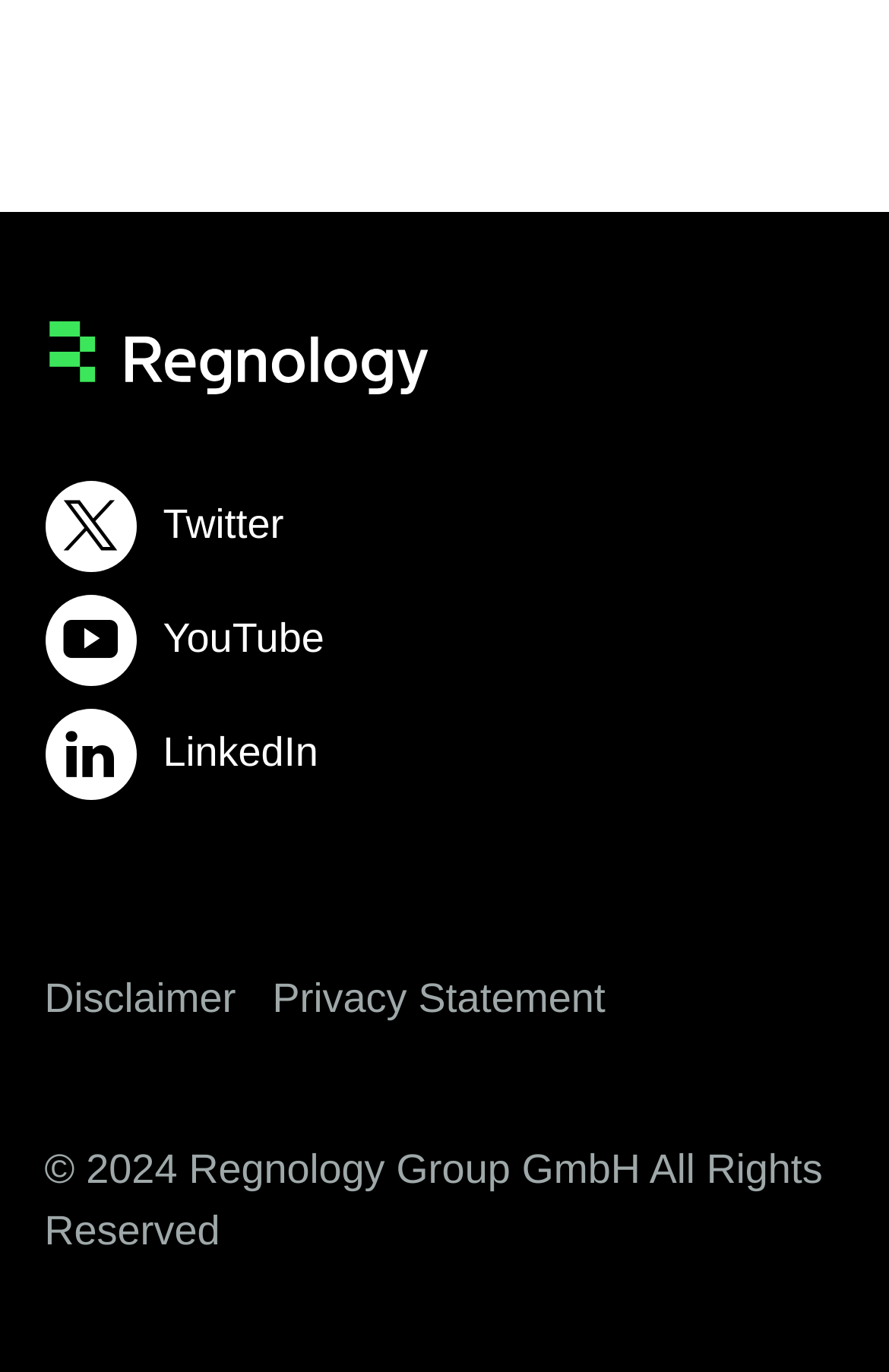Find the bounding box coordinates for the UI element whose description is: "YouTube". The coordinates should be four float numbers between 0 and 1, in the format [left, top, right, bottom].

[0.05, 0.433, 0.95, 0.5]